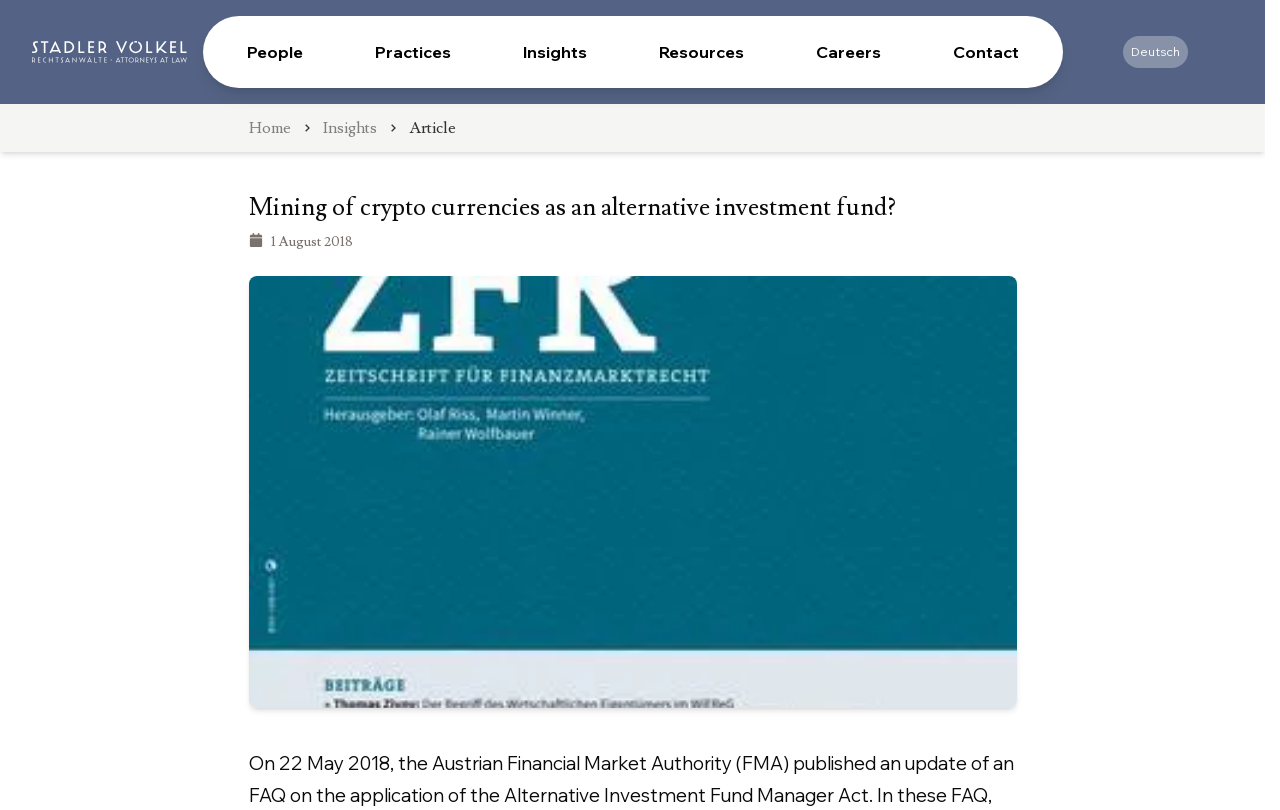Respond to the following query with just one word or a short phrase: 
How many images are there on the webpage?

5